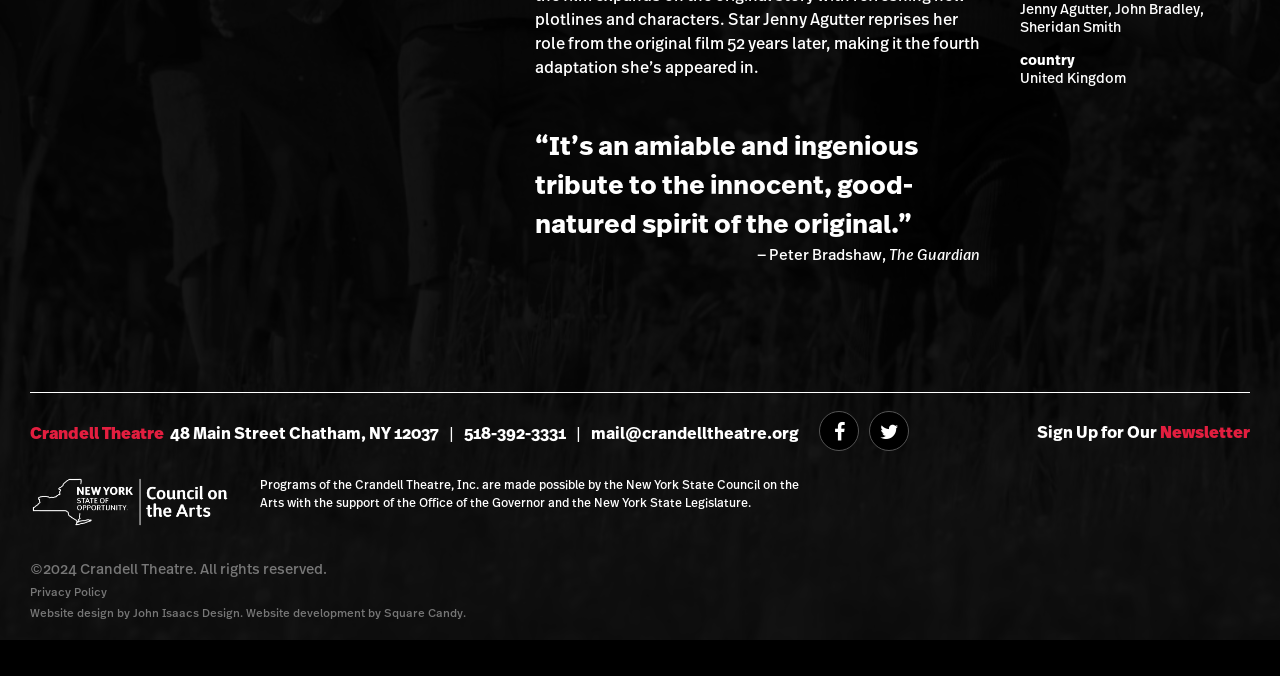Using the provided element description, identify the bounding box coordinates as (top-left x, top-left y, bottom-right x, bottom-right y). Ensure all values are between 0 and 1. Description: Randolph, NE

None